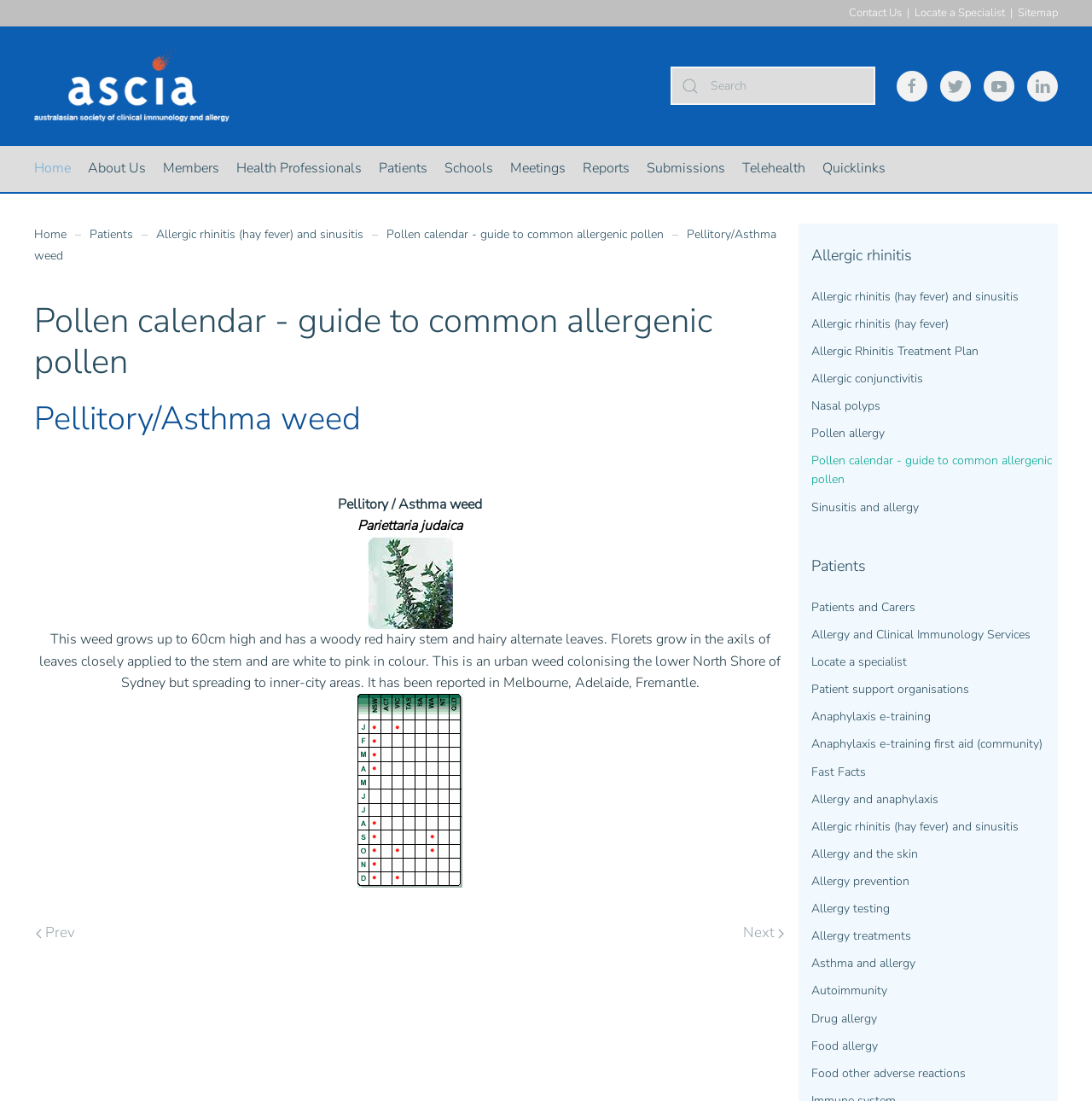What is the name of the weed described on this page?
Answer the question with a detailed explanation, including all necessary information.

The webpage is describing a specific type of weed, and its name is mentioned in the article section, which is 'Pellitory/Asthma weed'.